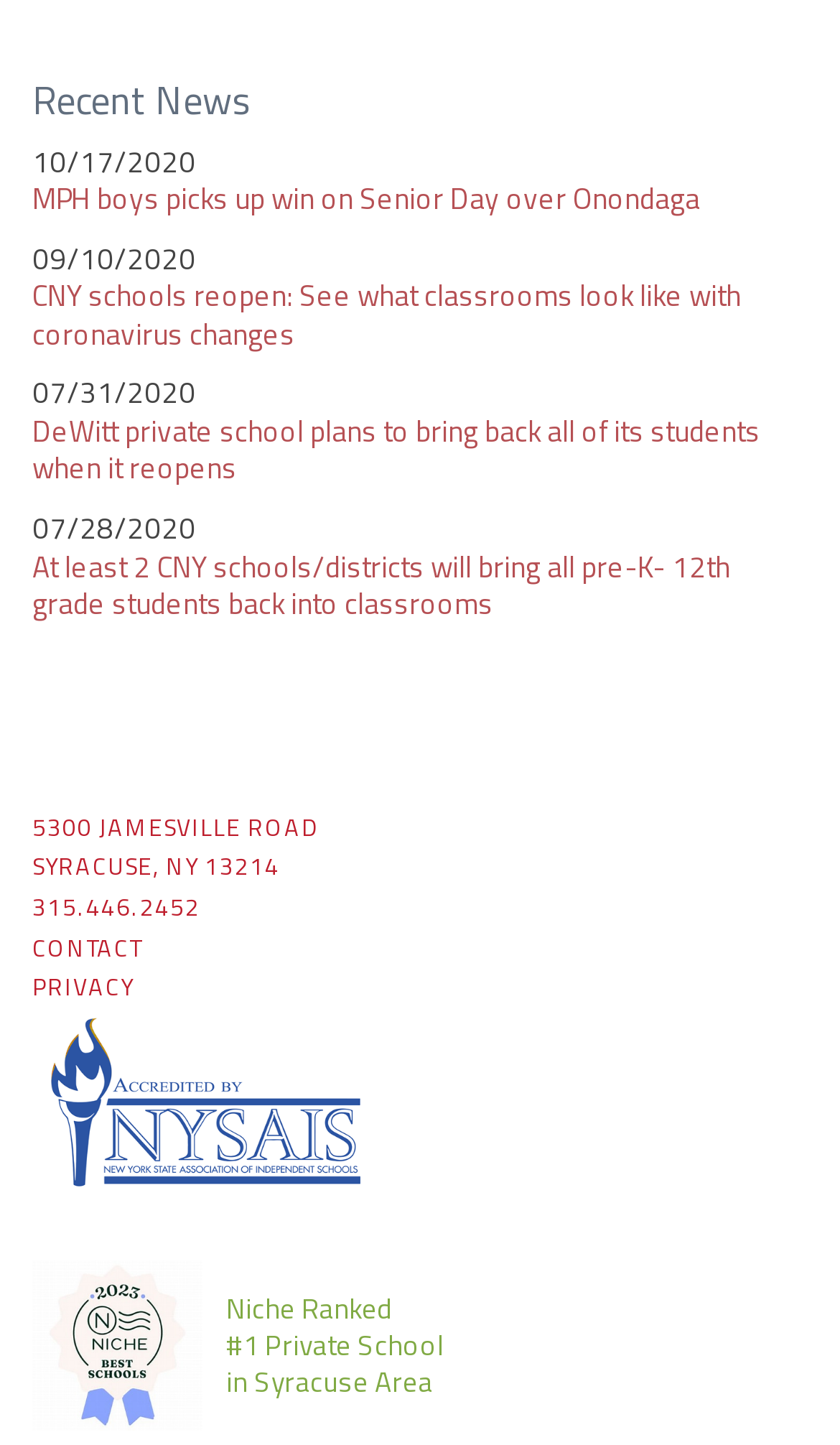What is the accreditation of the school?
Please answer the question as detailed as possible.

I found the accreditation information in the link element with the text 'Accredited by NYSAIS: New York State Association of Independent Schools', which indicates that the school is accredited by the New York State Association of Independent Schools (NYSAIS).